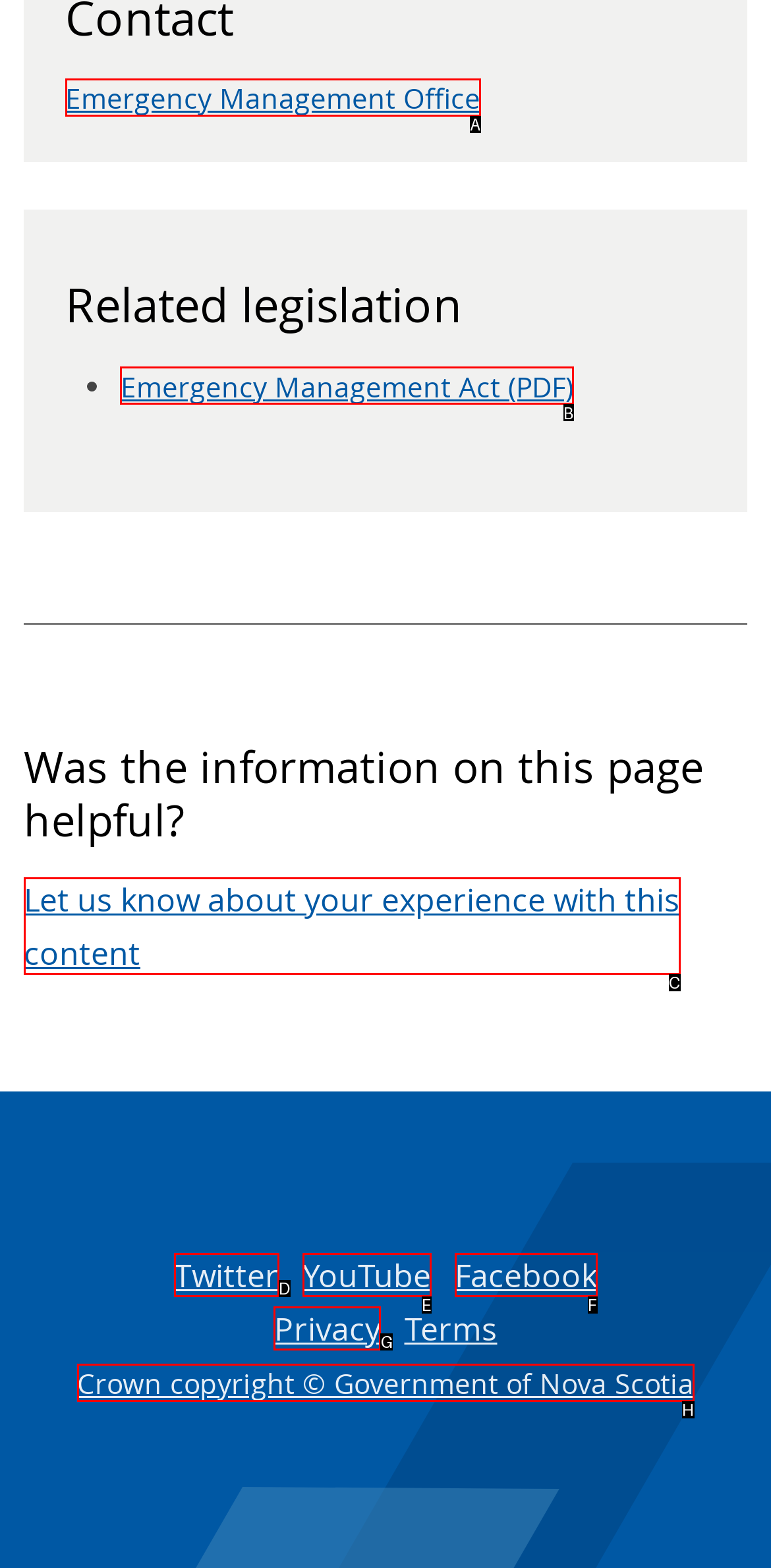Indicate the HTML element that should be clicked to perform the task: View Emergency Management Act Reply with the letter corresponding to the chosen option.

B